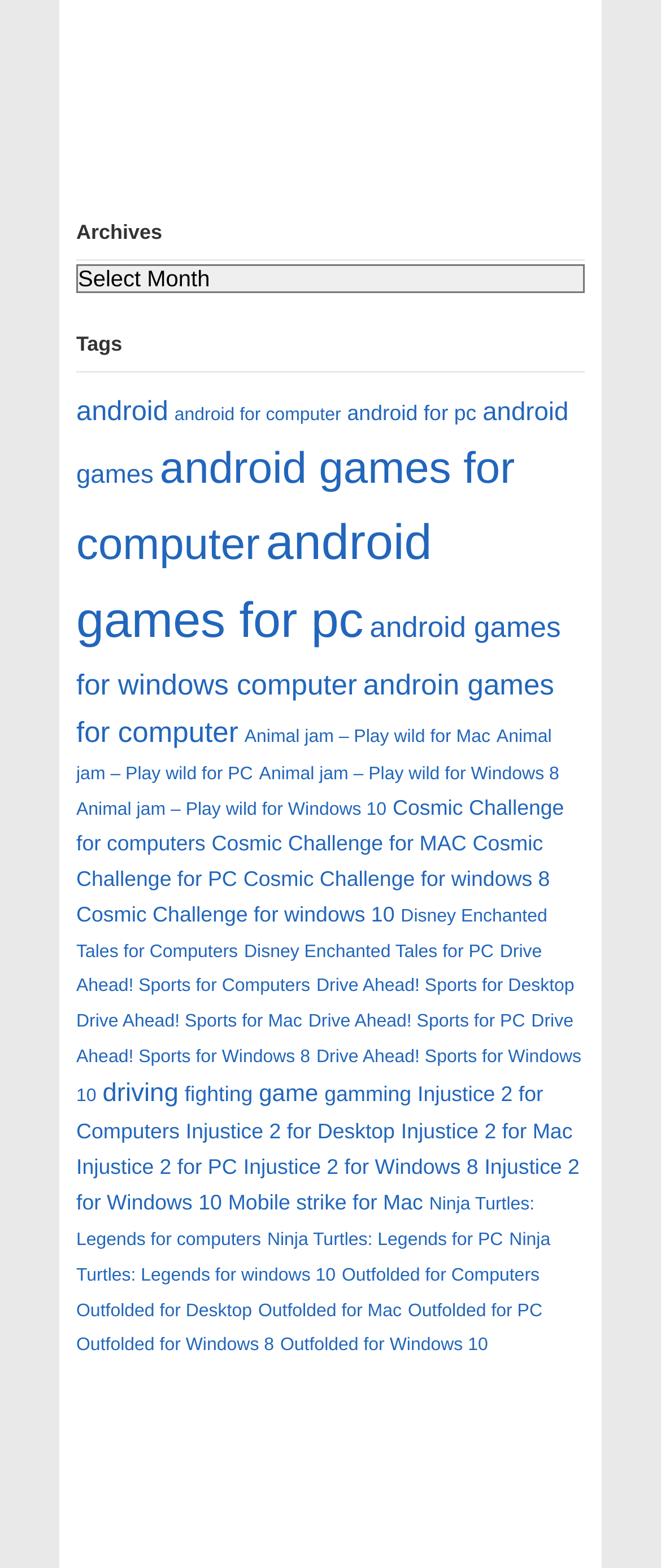Please determine the bounding box coordinates, formatted as (top-left x, top-left y, bottom-right x, bottom-right y), with all values as floating point numbers between 0 and 1. Identify the bounding box of the region described as: Web Hosting Directory

None